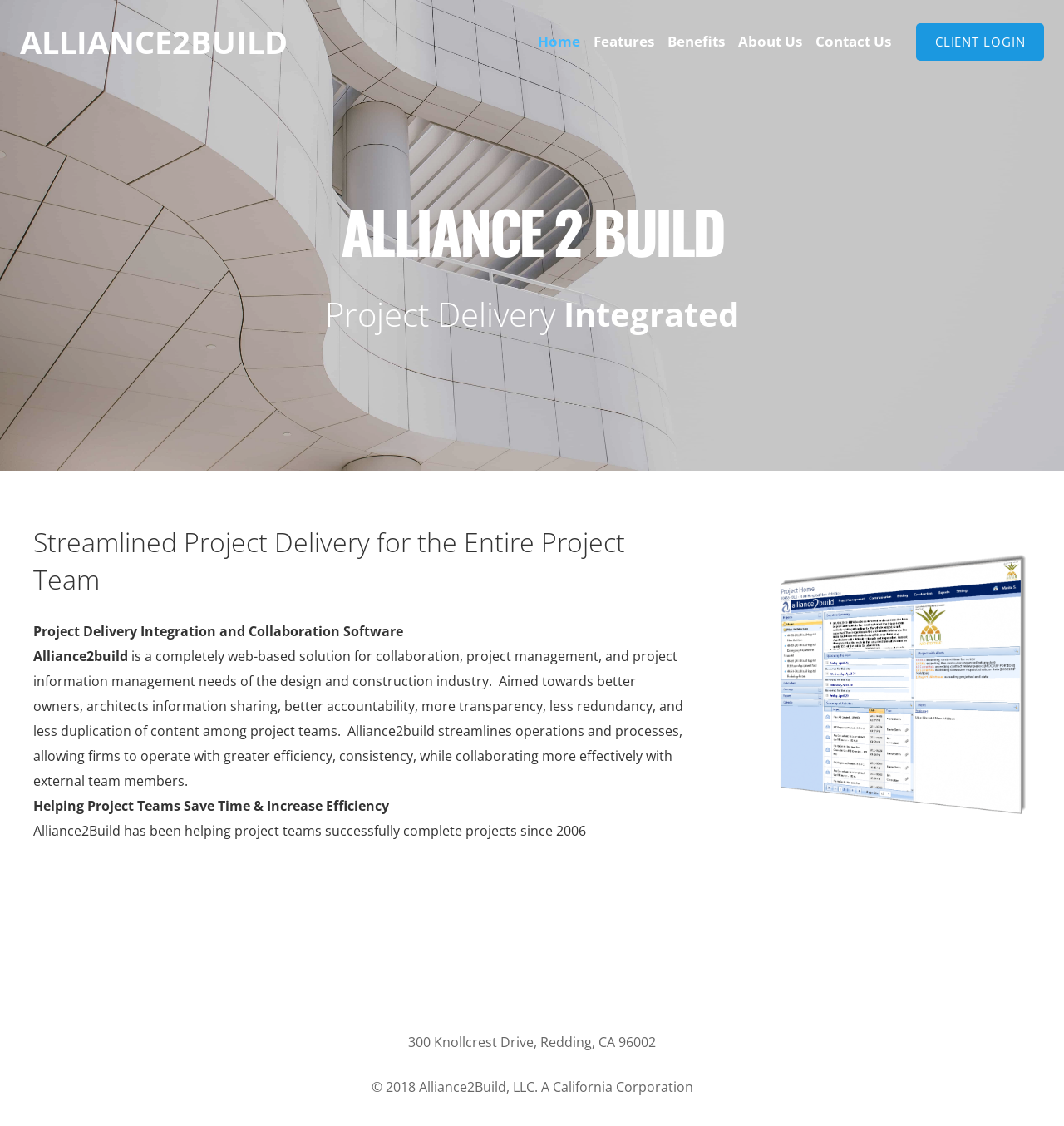Please study the image and answer the question comprehensively:
What year was Alliance2build established?

The webpage mentions that Alliance2build has been helping project teams successfully complete projects since 2006, indicating the year the company was established.